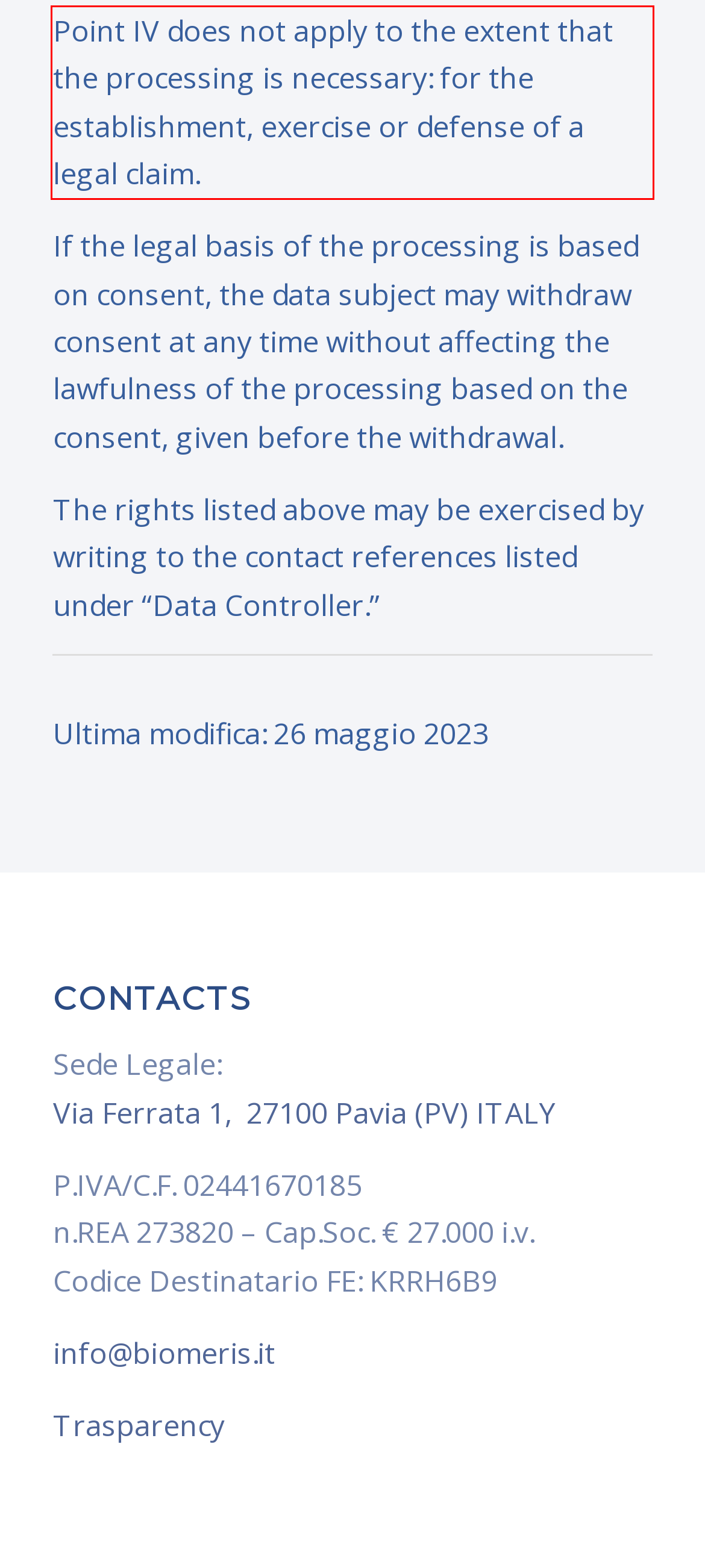Examine the screenshot of the webpage, locate the red bounding box, and generate the text contained within it.

Point IV does not apply to the extent that the processing is necessary: for the establishment, exercise or defense of a legal claim.